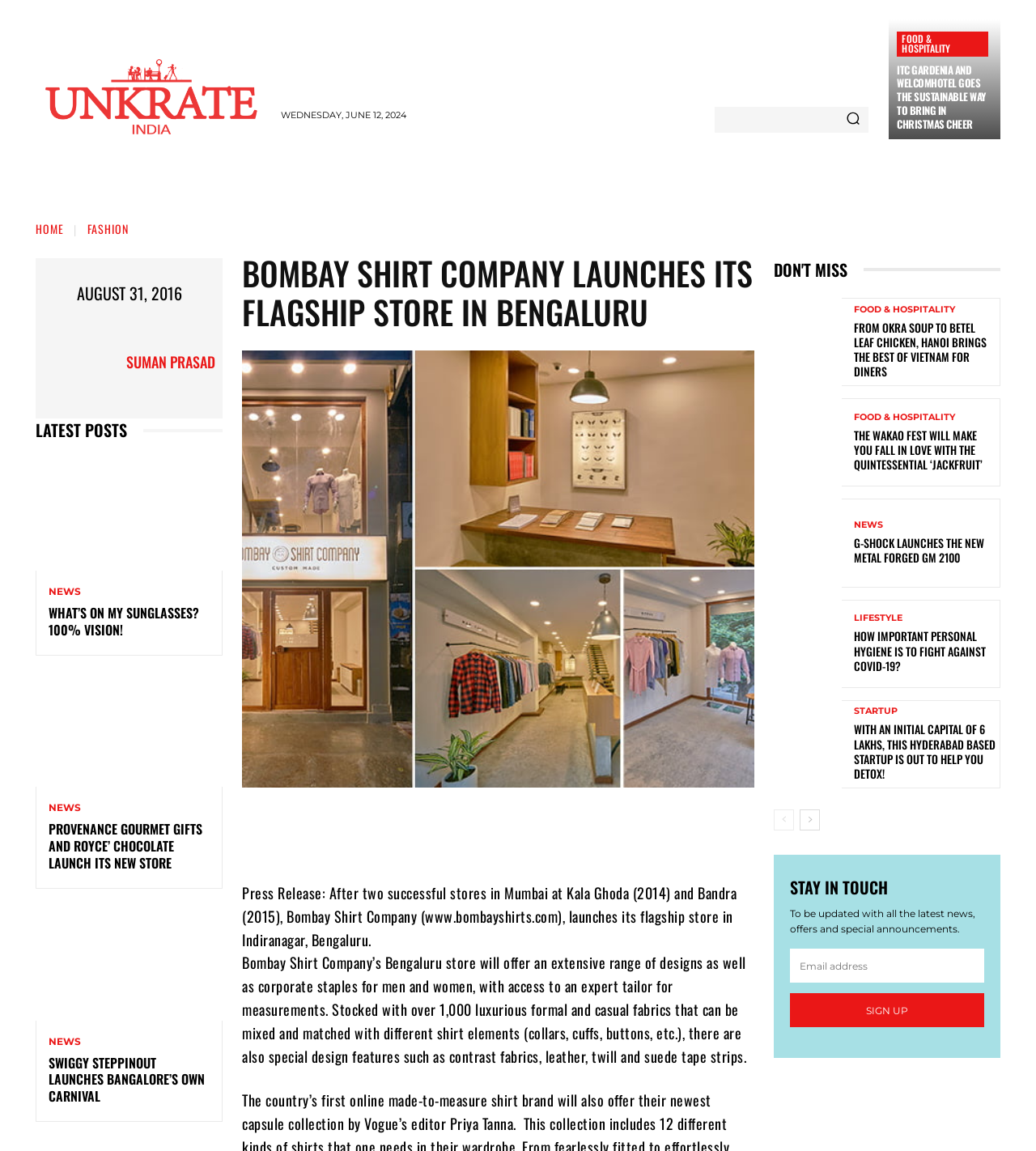From the image, can you give a detailed response to the question below:
What is the location of the new flagship store?

I found the location of the new flagship store by reading the heading 'BOMBAY SHIRT COMPANY LAUNCHES ITS FLAGSHIP STORE IN BENGALURU' on the webpage, which mentions Bengaluru as the location.